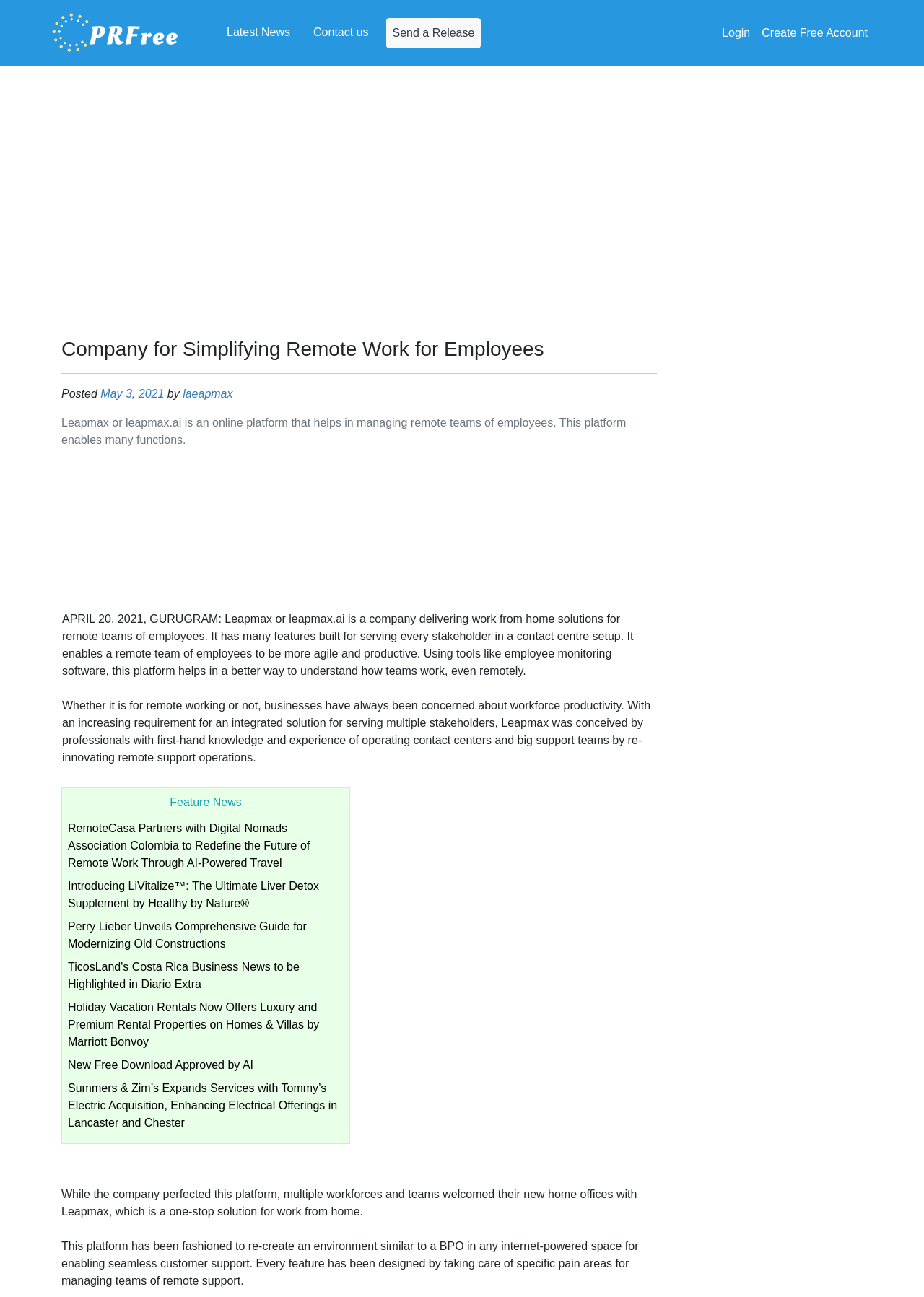Create an in-depth description of the webpage, covering main sections.

The webpage is about Leapmax, a company that provides an online platform for managing remote teams of employees. At the top, there are several links, including "PFRree", "Latest News", "Contact us", "Send a Release", "Login", and "Create Free Account", which are aligned horizontally across the page. 

Below these links, there is a large advertisement iframe that spans almost the entire width of the page. 

Next, there is a heading that reads "Company for Simplifying Remote Work for Employees", followed by a horizontal separator line. 

Below the separator, there is a section that appears to be a news article or blog post. It starts with the text "Posted May 3, 2021 by leapmax" and is followed by a brief description of Leapmax's platform. 

Underneath this section, there is another advertisement iframe that is similar in size to the first one. 

The main content of the page is divided into two columns. The left column contains several news article links with titles such as "RemoteCasa Partners with Digital Nomads Association Colombia to Redefine the Future of Remote Work Through AI-Powered Travel" and "Holiday Vacation Rentals Now Offers Luxury and Premium Rental Properties on Homes & Villas by Marriott Bonvoy". 

The right column contains a series of paragraphs that describe Leapmax's platform and its features in more detail. The text explains how Leapmax helps remote teams of employees to be more agile and productive, and how it enables a better understanding of how teams work, even remotely. 

There are a total of three advertisement iframes on the page, two of which are large and span almost the entire width of the page, while the third is smaller and located on the right side of the page.